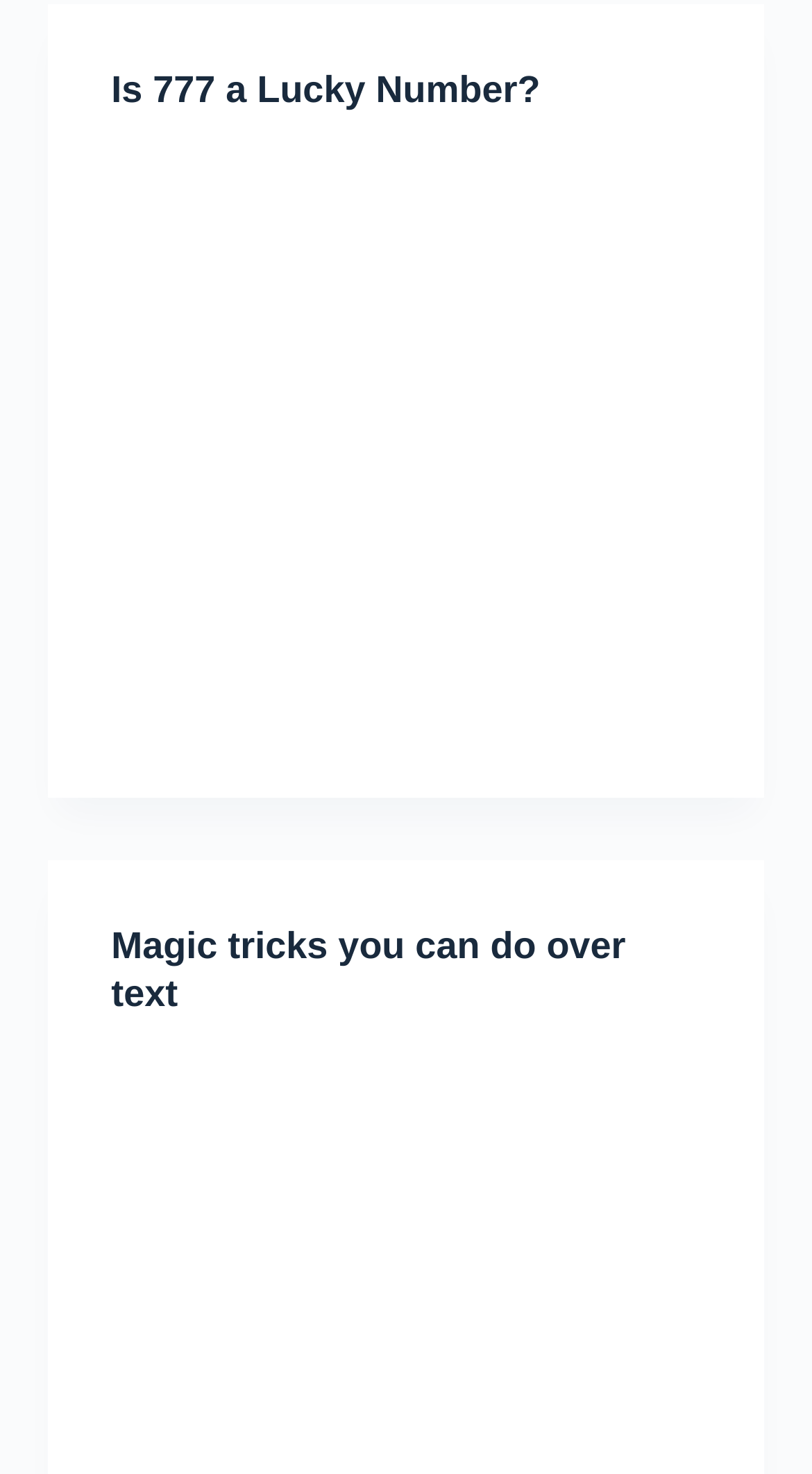Please answer the following question using a single word or phrase: 
What is the theme of the images on the webpage?

Concepts